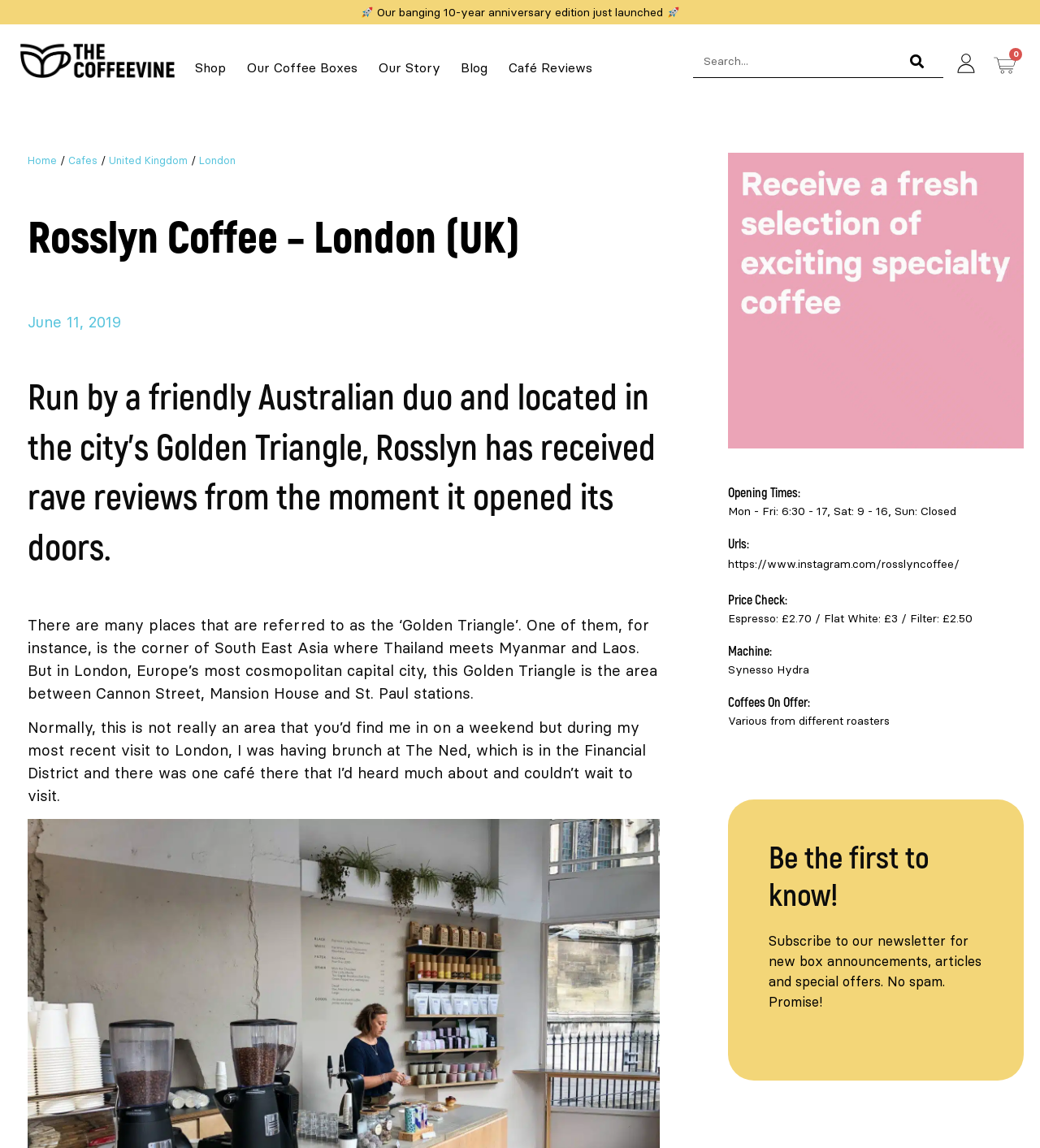Provide the bounding box coordinates of the HTML element this sentence describes: "June 11, 2019". The bounding box coordinates consist of four float numbers between 0 and 1, i.e., [left, top, right, bottom].

[0.026, 0.271, 0.116, 0.291]